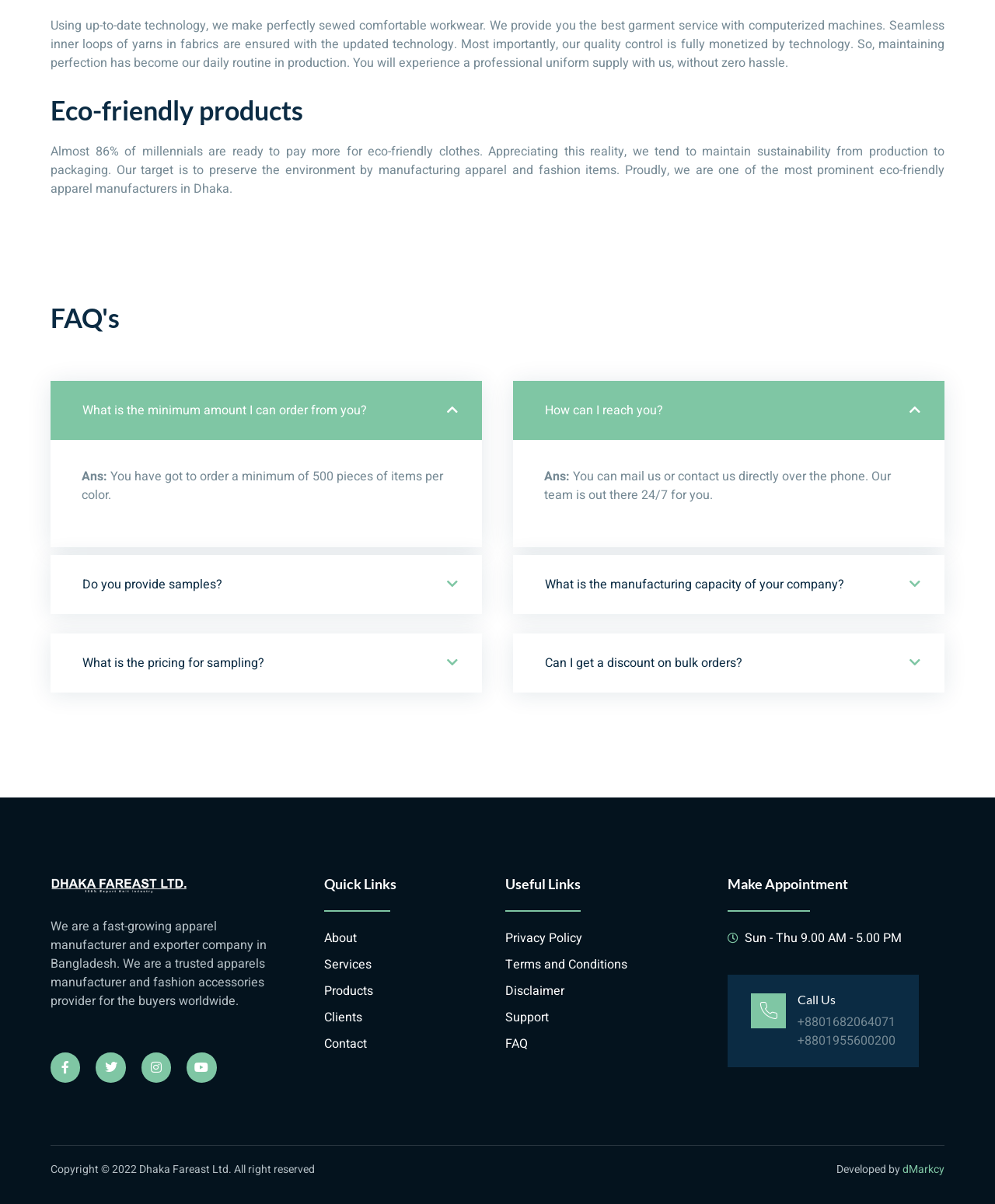What are the company's working hours?
Provide a detailed answer to the question using information from the image.

The company's working hours are from Sunday to Thursday, 9.00 AM to 5.00 PM, as stated in the 'Make Appointment' section.